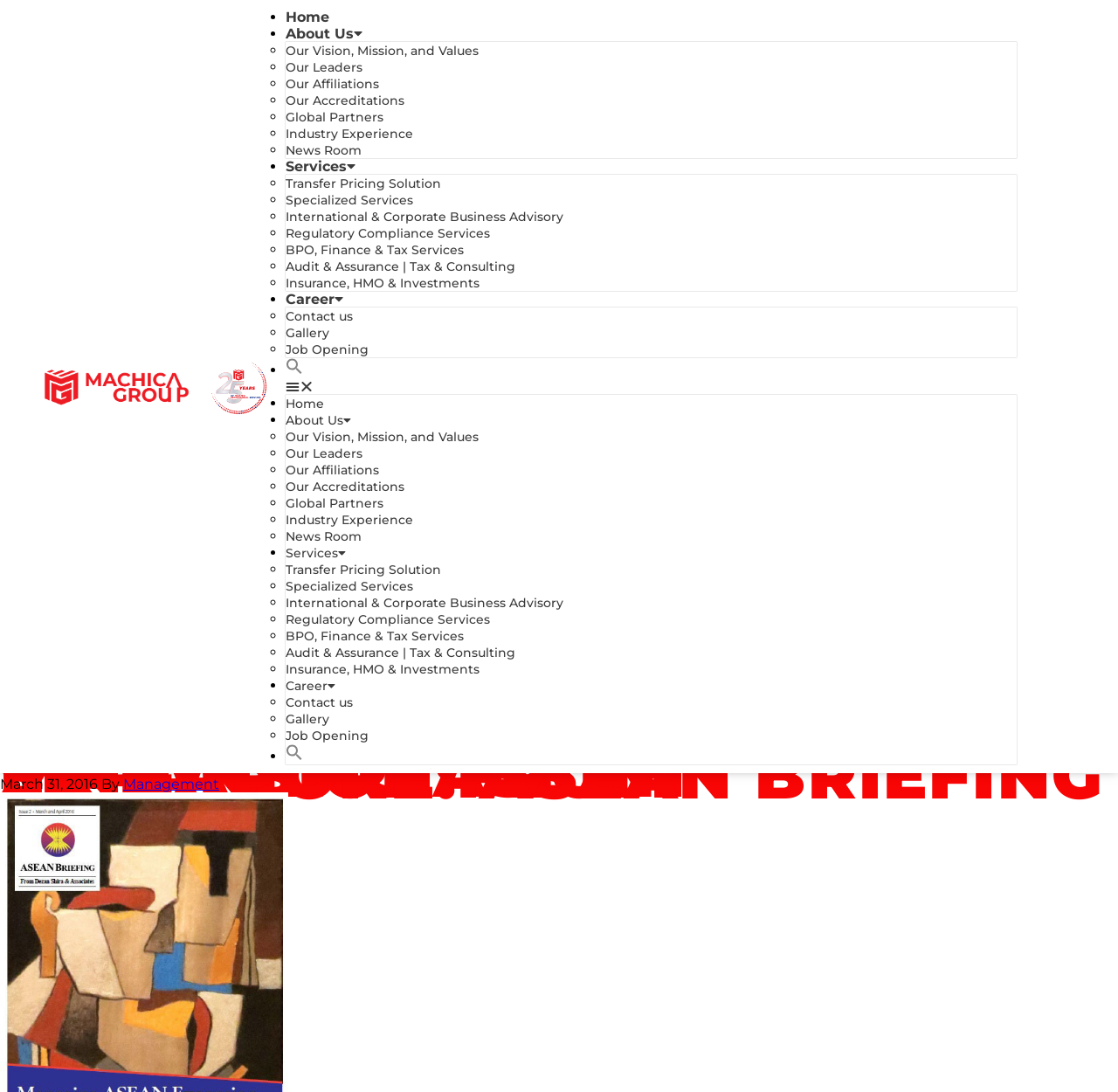Find the bounding box coordinates of the clickable element required to execute the following instruction: "view about us". Provide the coordinates as four float numbers between 0 and 1, i.e., [left, top, right, bottom].

[0.255, 0.023, 0.324, 0.038]